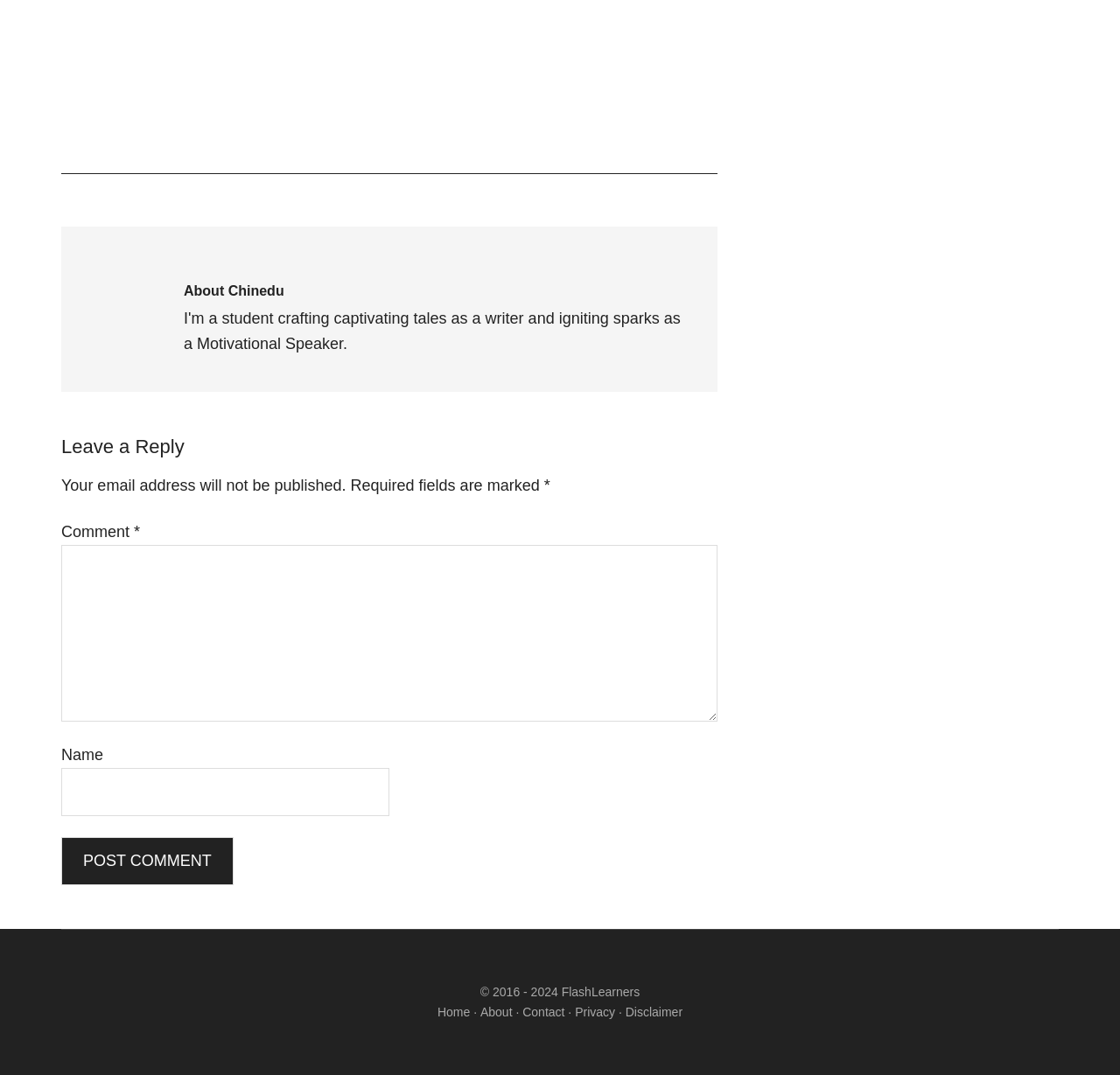Point out the bounding box coordinates of the section to click in order to follow this instruction: "click the about link".

[0.429, 0.935, 0.457, 0.948]